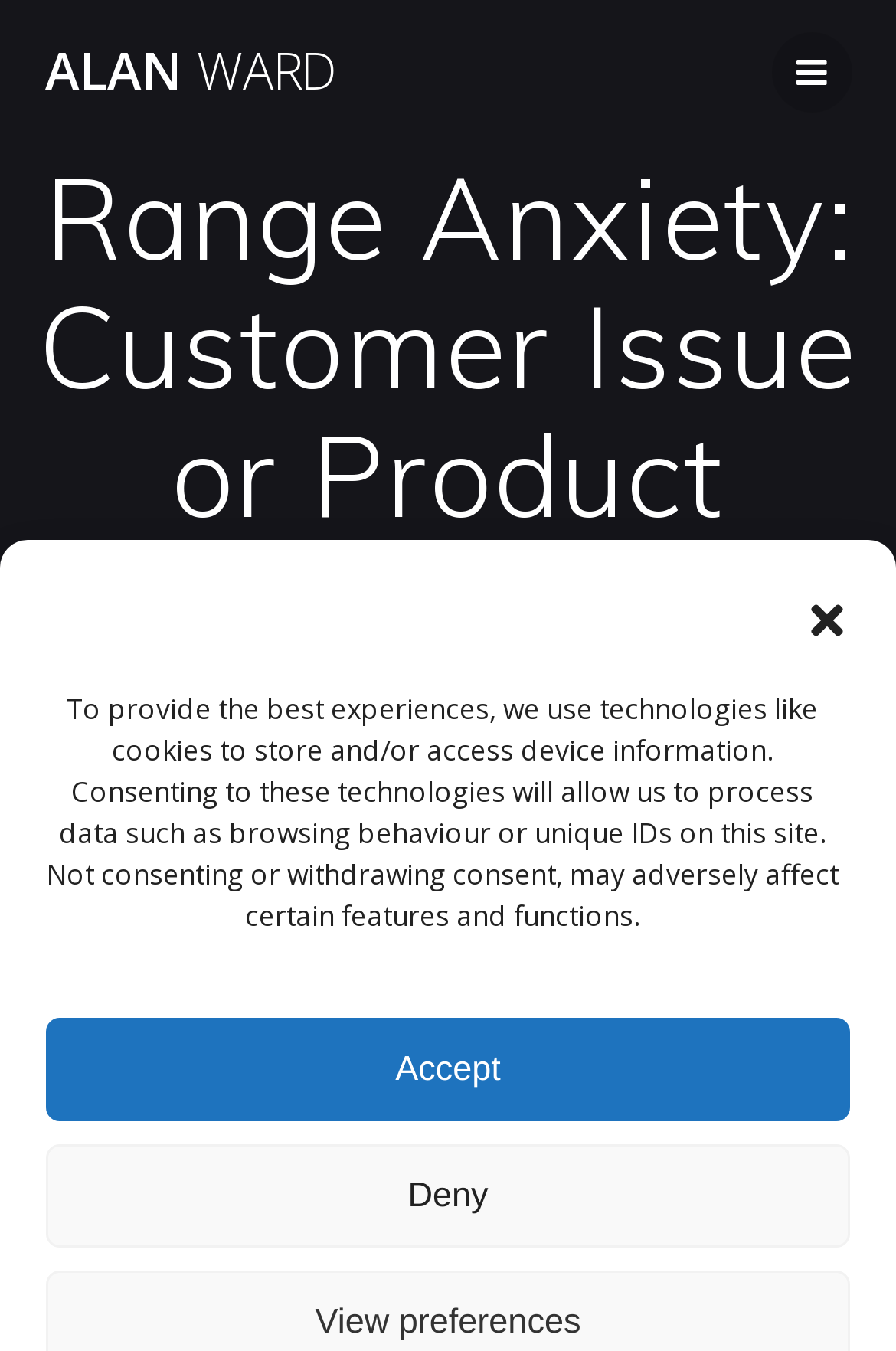What is the topic of the article?
Please answer the question with a detailed response using the information from the screenshot.

The topic of the article can be inferred from the heading element 'Range Anxiety: Customer Issue or Product Issue?' which is prominently displayed on the webpage, indicating that the article is about Range Anxiety.